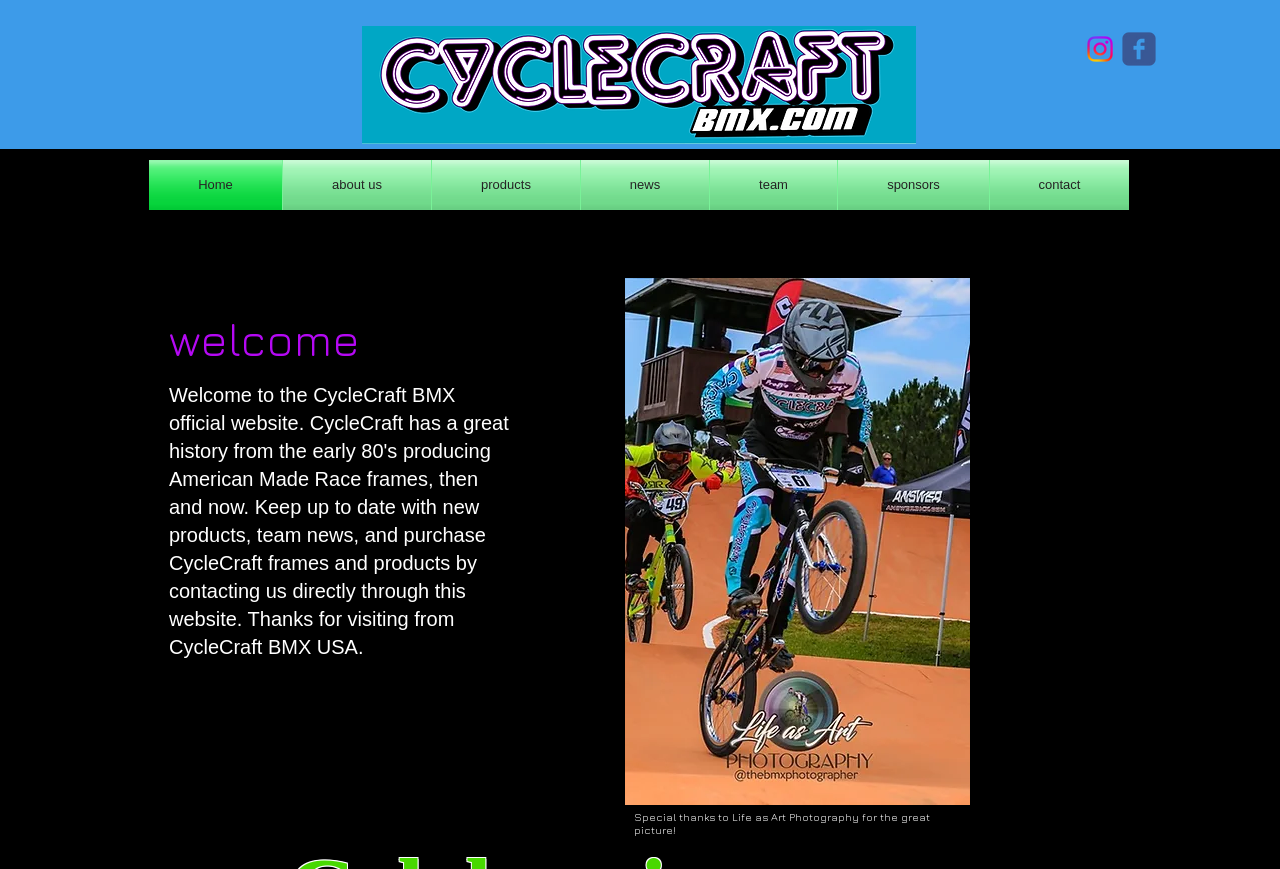Provide the bounding box coordinates of the UI element this sentence describes: "contact".

[0.773, 0.184, 0.882, 0.242]